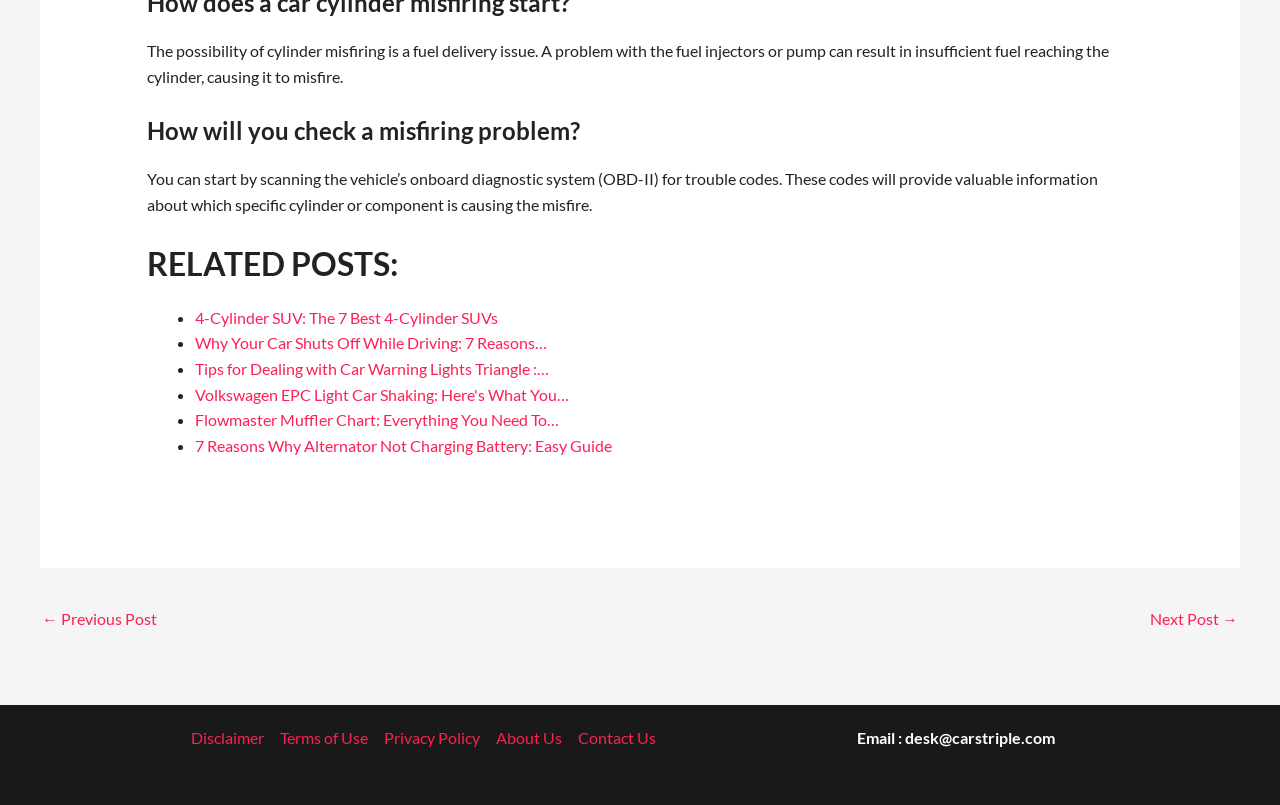Could you highlight the region that needs to be clicked to execute the instruction: "Click on '4-Cylinder SUV: The 7 Best 4-Cylinder SUVs'"?

[0.152, 0.382, 0.389, 0.406]